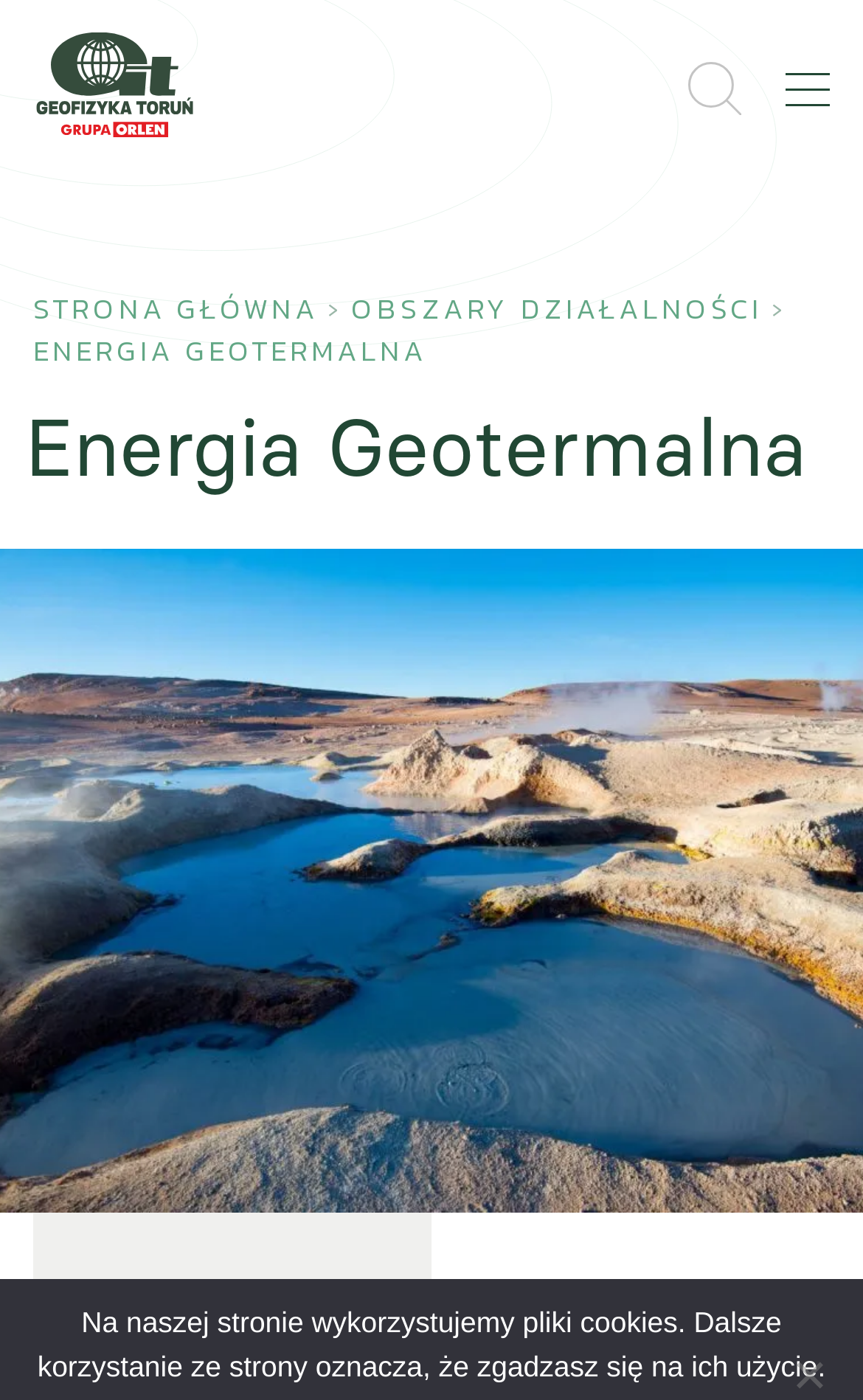Produce an elaborate caption capturing the essence of the webpage.

The webpage is about Energia Geotermalna, a geothermal energy company. At the top of the page, there is a large image that spans the entire width of the page. Below the image, there are two links on either side of the page, with the one on the left being smaller than the one on the right.

In the middle of the page, there is a navigation menu with several links. The first link is "STRONA GŁÓWNA" (Main Page), followed by a right arrow symbol, and then "OBSZARY DZIAŁALNOŚCI" (Areas of Activity). Below this menu, there is a heading that reads "Energia Geotermalna" in a large font.

Further down the page, there is a paragraph of text that informs users about the use of cookies on the website. At the very bottom of the page, there is a small button that says "Nie wyrażam zgody" (I do not agree), which is likely related to the cookie policy.